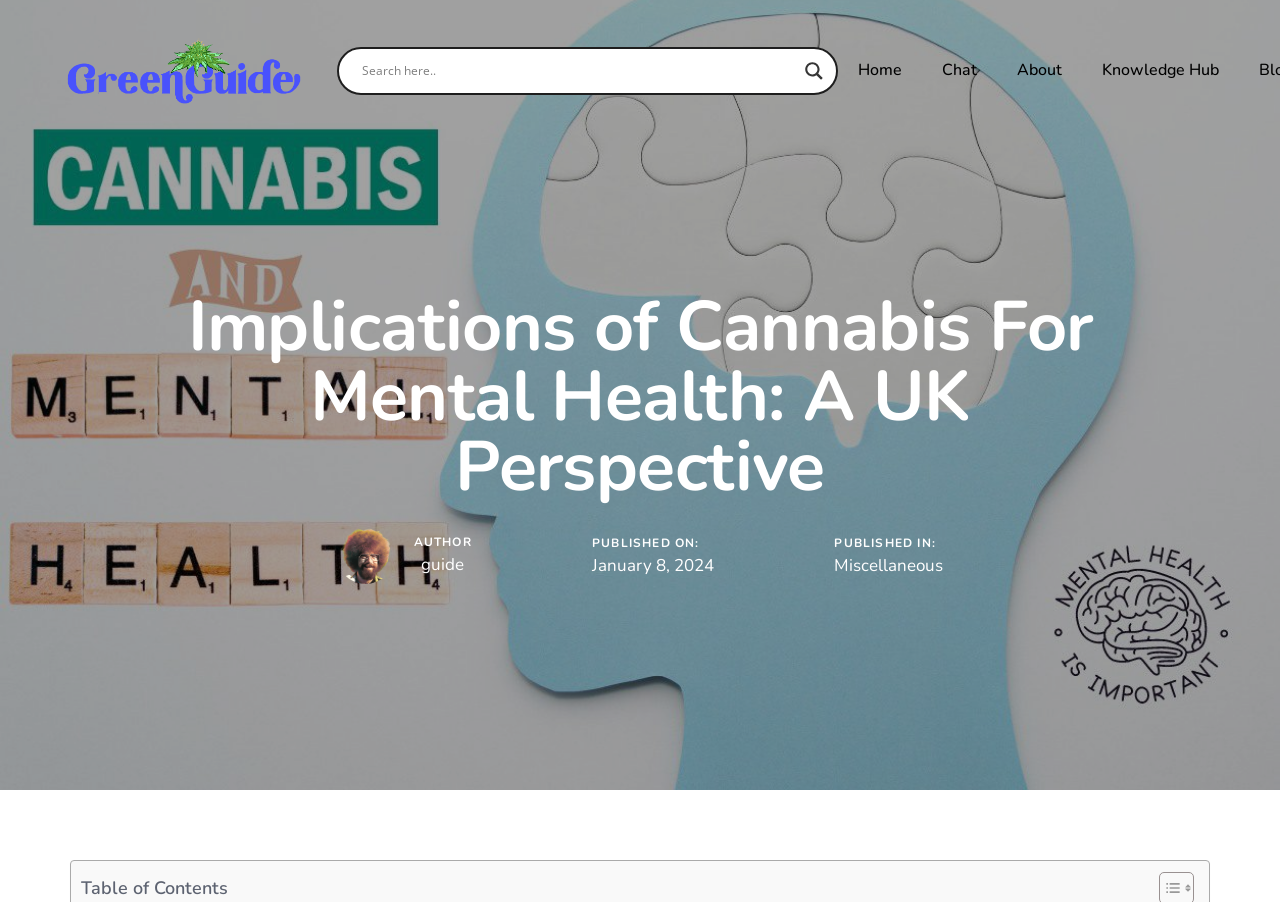Find the bounding box coordinates of the clickable area required to complete the following action: "Click the search button".

[0.625, 0.063, 0.647, 0.094]